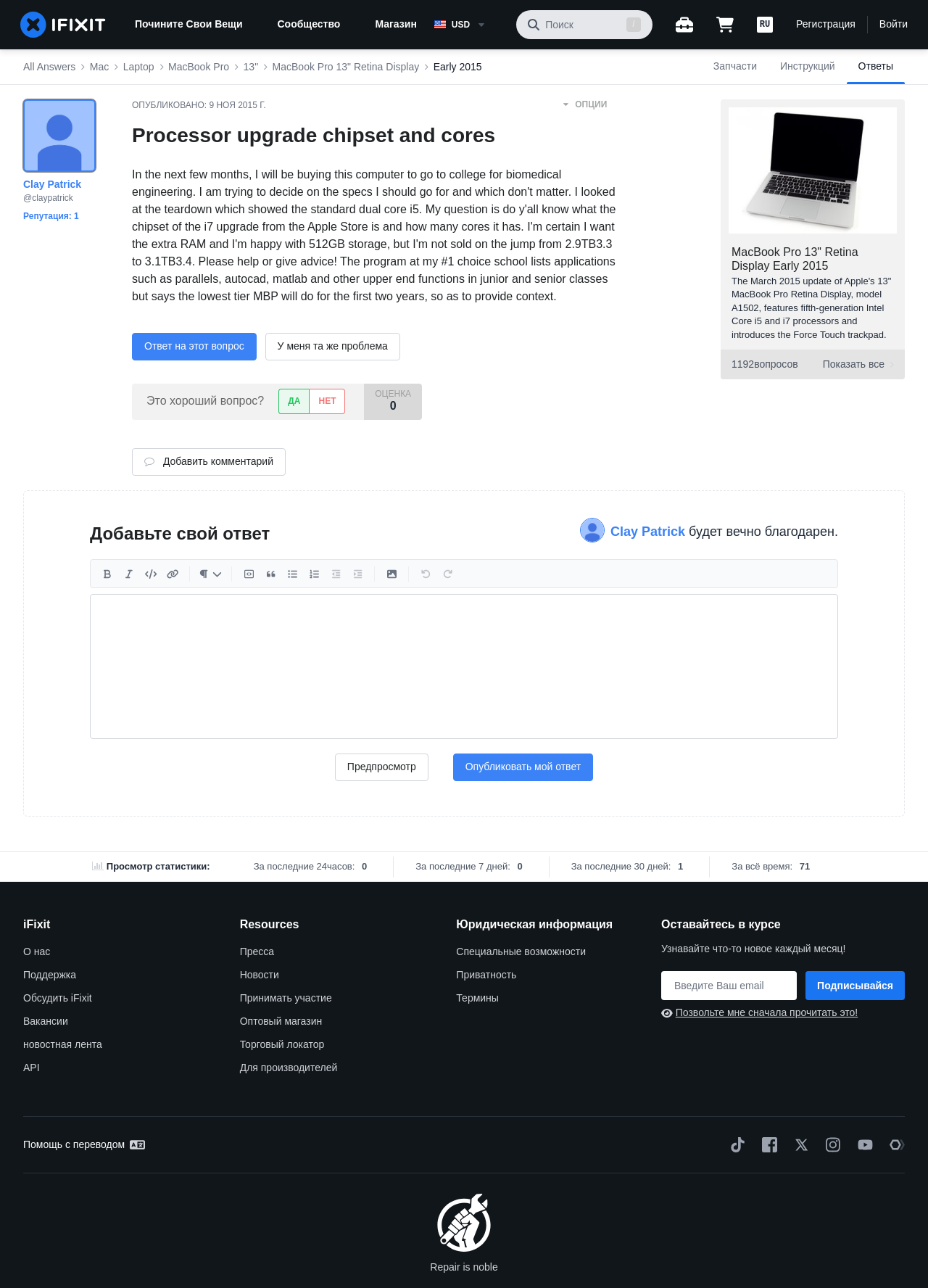Please specify the bounding box coordinates of the clickable section necessary to execute the following command: "preview my answer".

[0.361, 0.585, 0.462, 0.607]